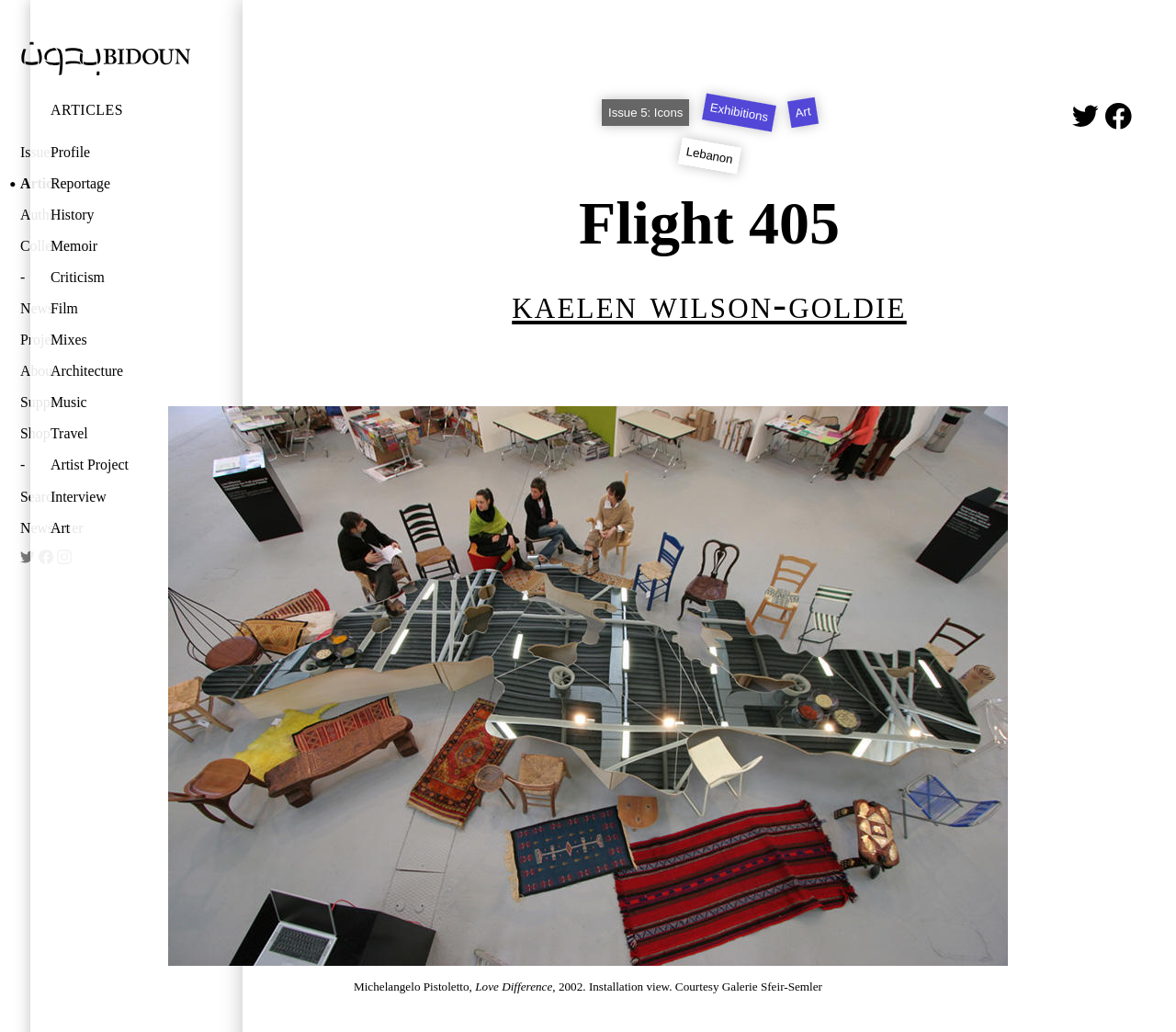Please identify the bounding box coordinates of the element on the webpage that should be clicked to follow this instruction: "View the 'Artist Project'". The bounding box coordinates should be given as four float numbers between 0 and 1, formatted as [left, top, right, bottom].

[0.043, 0.44, 0.163, 0.462]